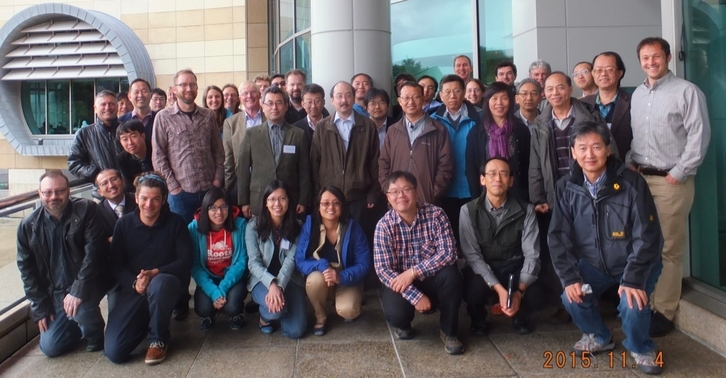Carefully examine the image and provide an in-depth answer to the question: What is the focus of the Japan-New Zealand Seismic Hazard Assessment initiative?

The caption explains that the initiative is focused on seismic hazard research, and the workshop is a part of this collaborative effort.